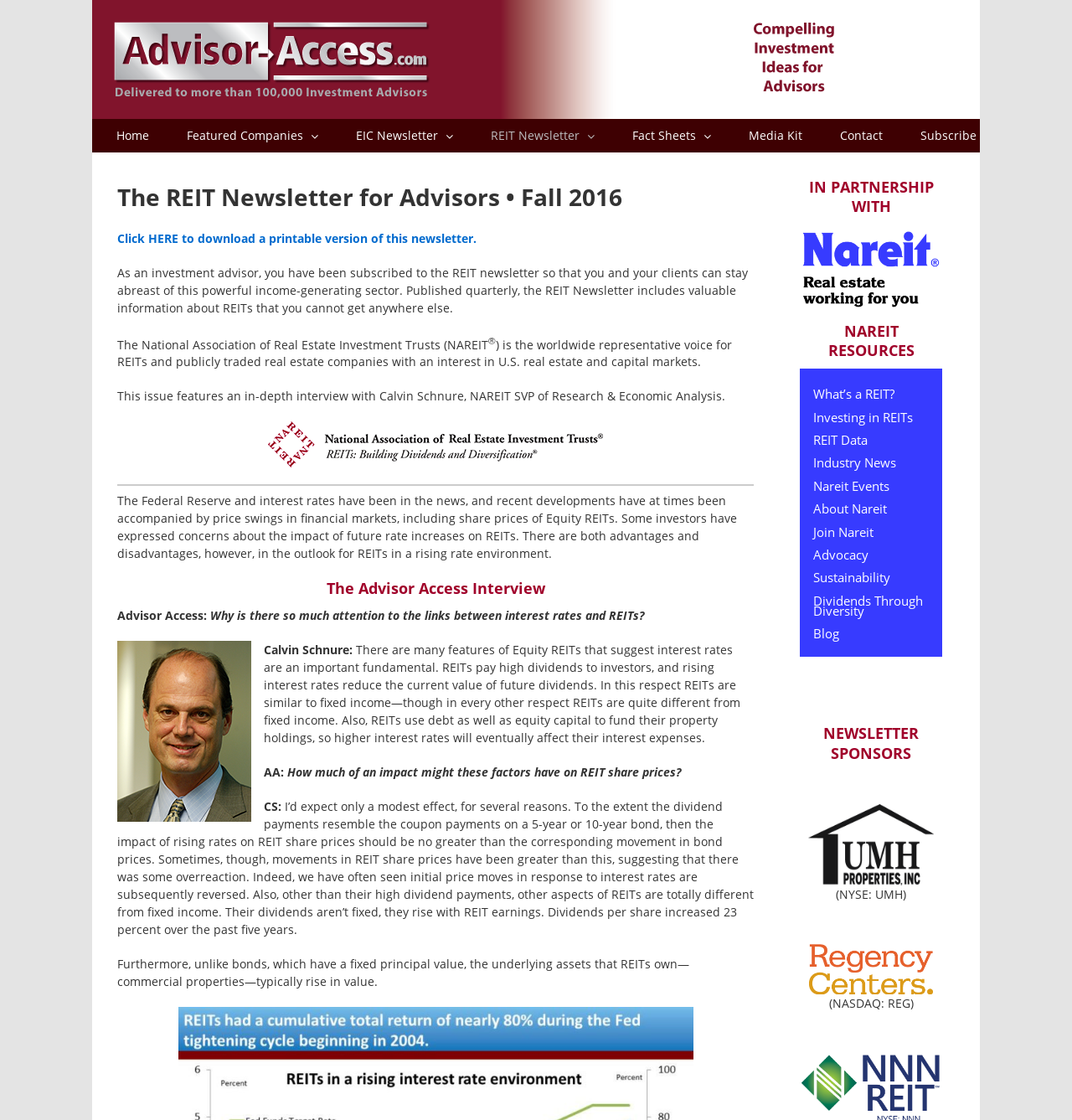Please locate the clickable area by providing the bounding box coordinates to follow this instruction: "Subscribe to the REIT newsletter".

[0.859, 0.106, 0.911, 0.136]